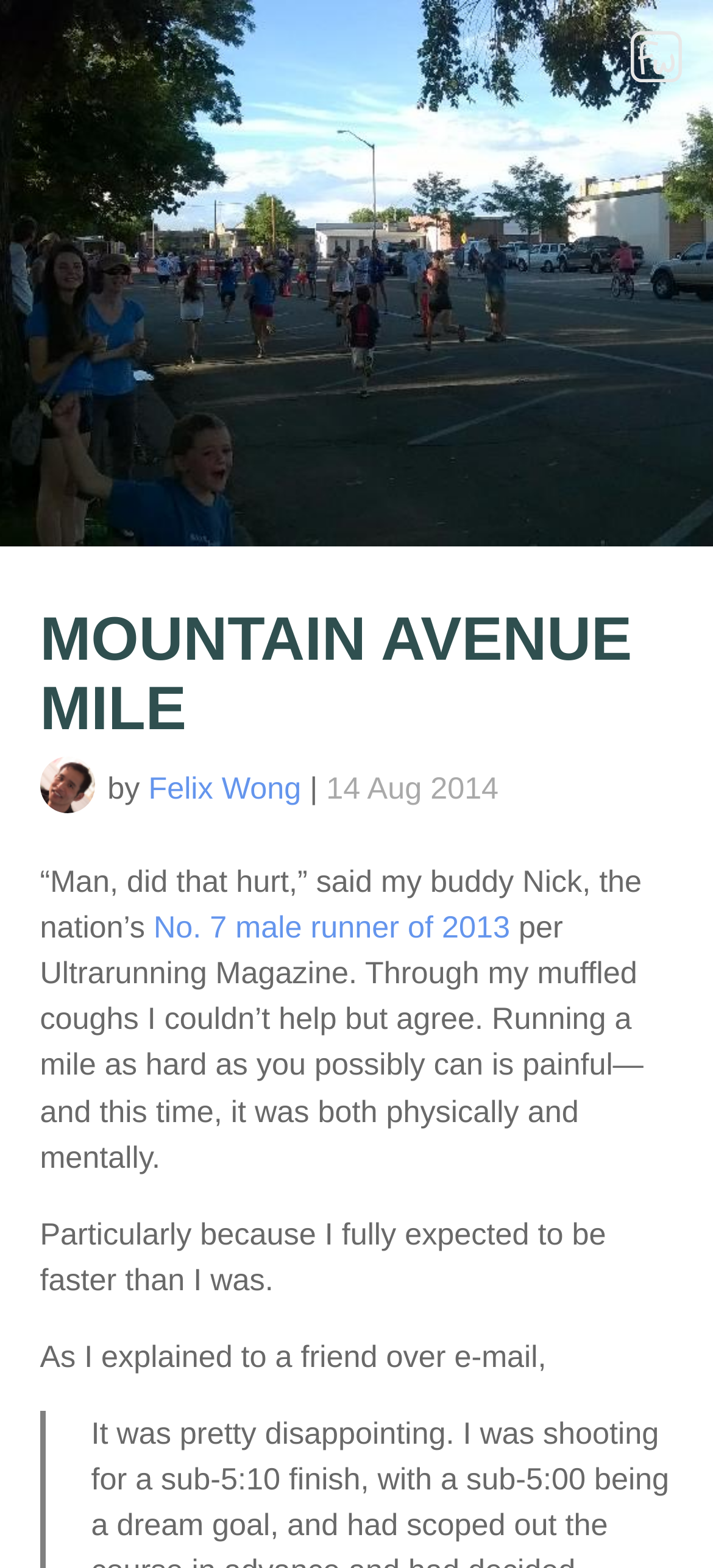What is the date of this article?
Answer the question with as much detail as you can, using the image as a reference.

The date of the article can be found in the header section of the webpage, where it says '14 Aug 2014'.